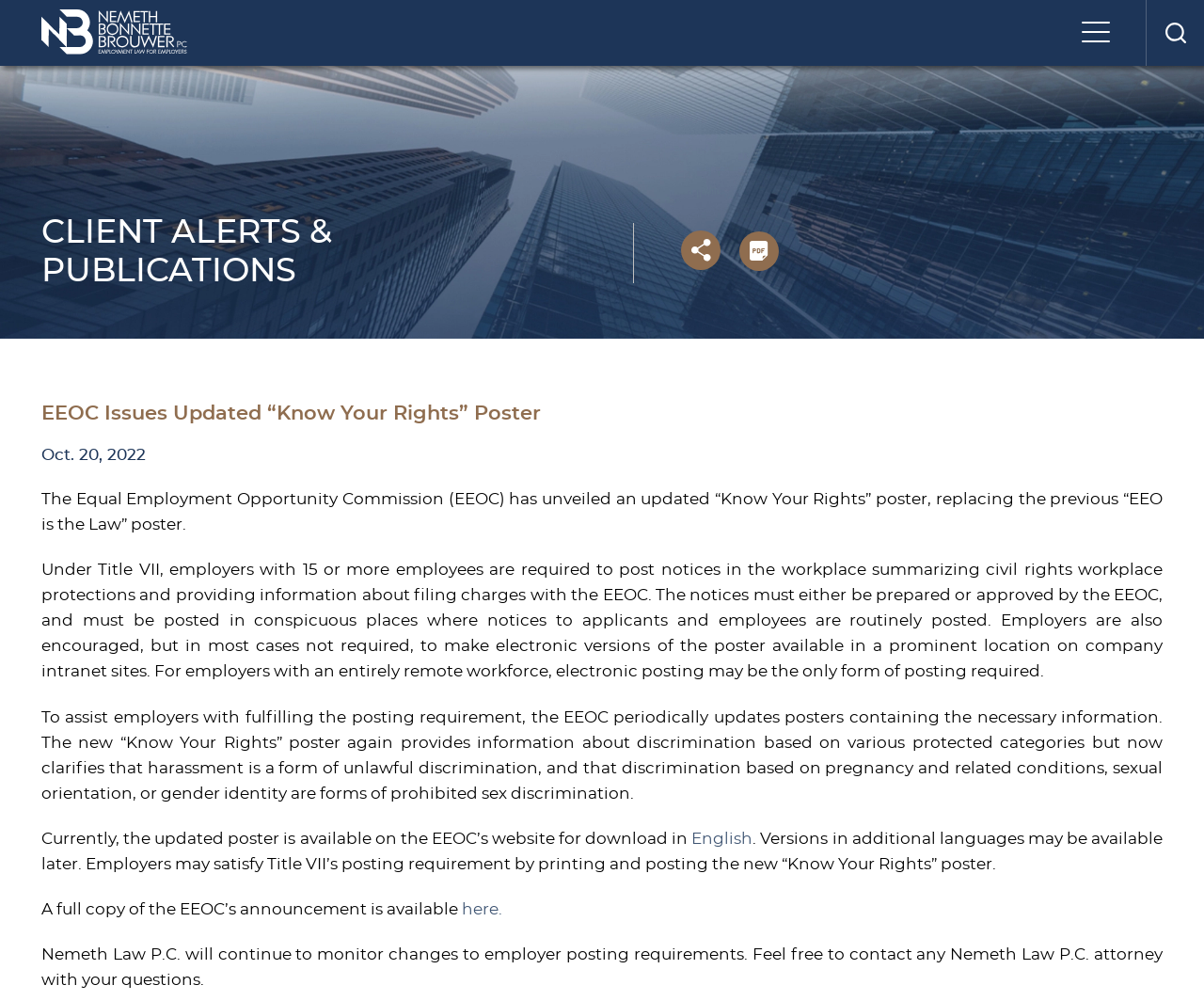Determine the bounding box coordinates for the area that should be clicked to carry out the following instruction: "Click the 'Share' button".

[0.566, 0.23, 0.598, 0.27]